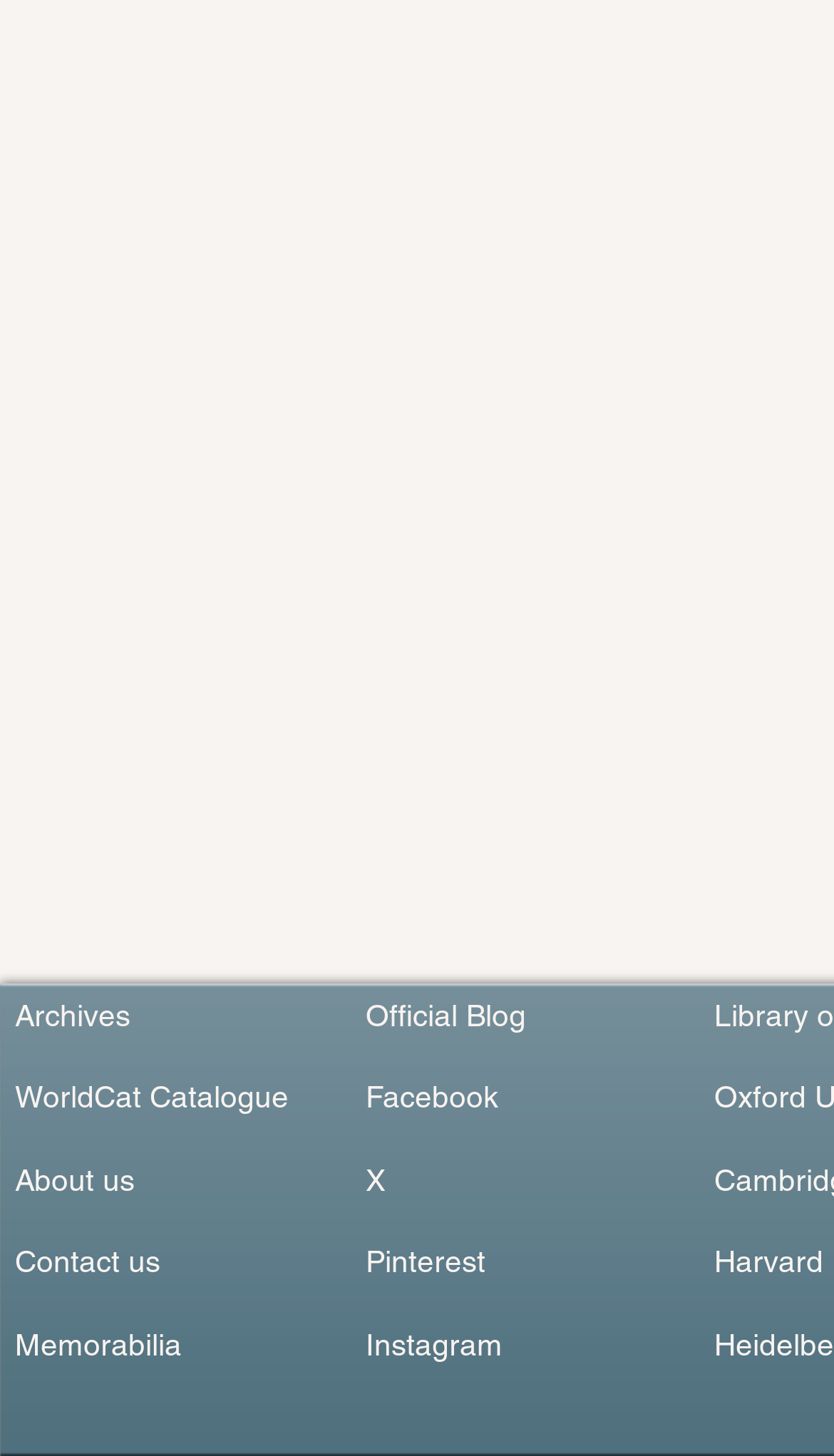Given the description of a UI element: "Official Blog", identify the bounding box coordinates of the matching element in the webpage screenshot.

[0.438, 0.686, 0.631, 0.711]